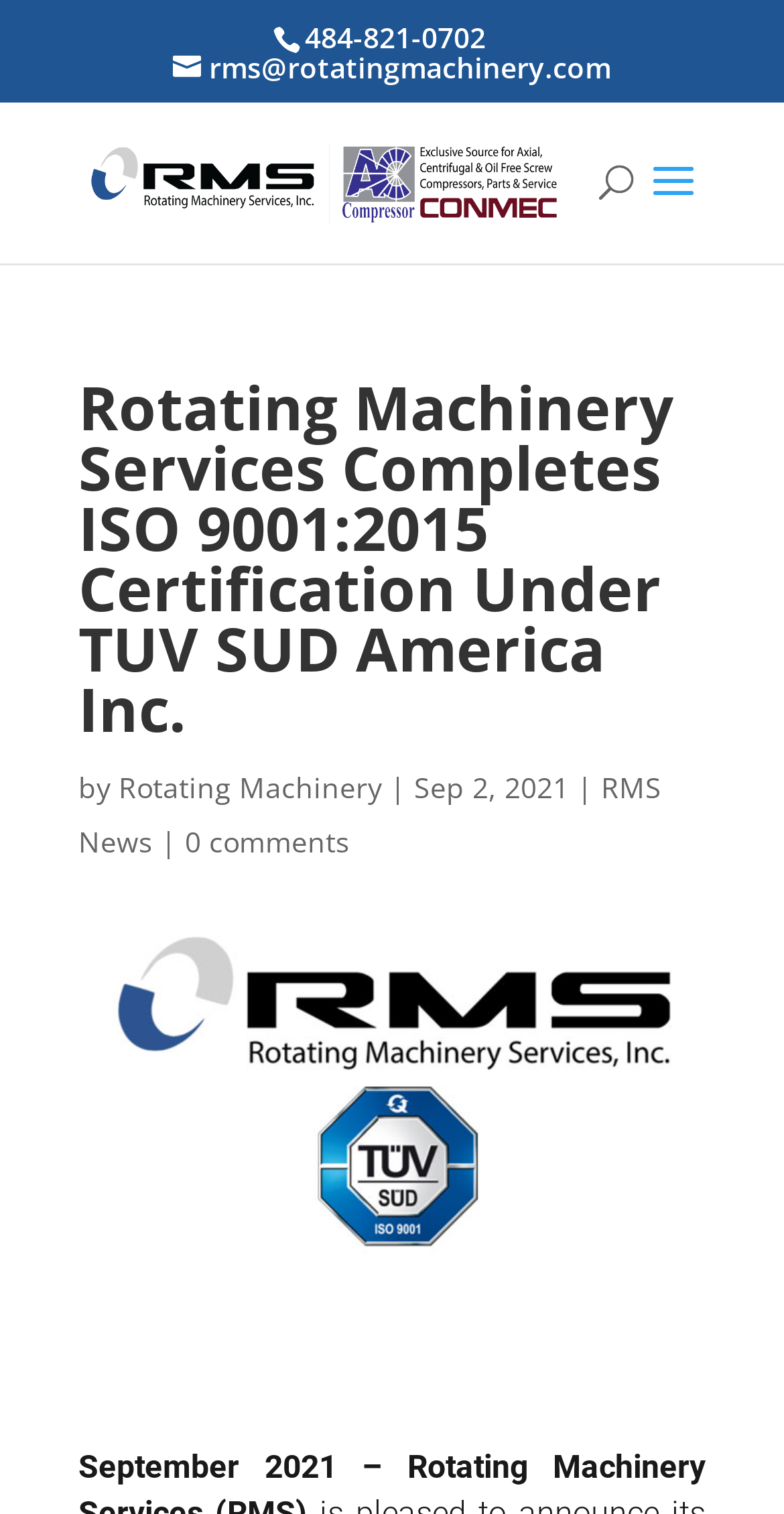How many comments are there on the latest news article?
Make sure to answer the question with a detailed and comprehensive explanation.

I found the number of comments by looking at the link element with the bounding box coordinates [0.236, 0.543, 0.446, 0.569], which contains the text '0 comments'.